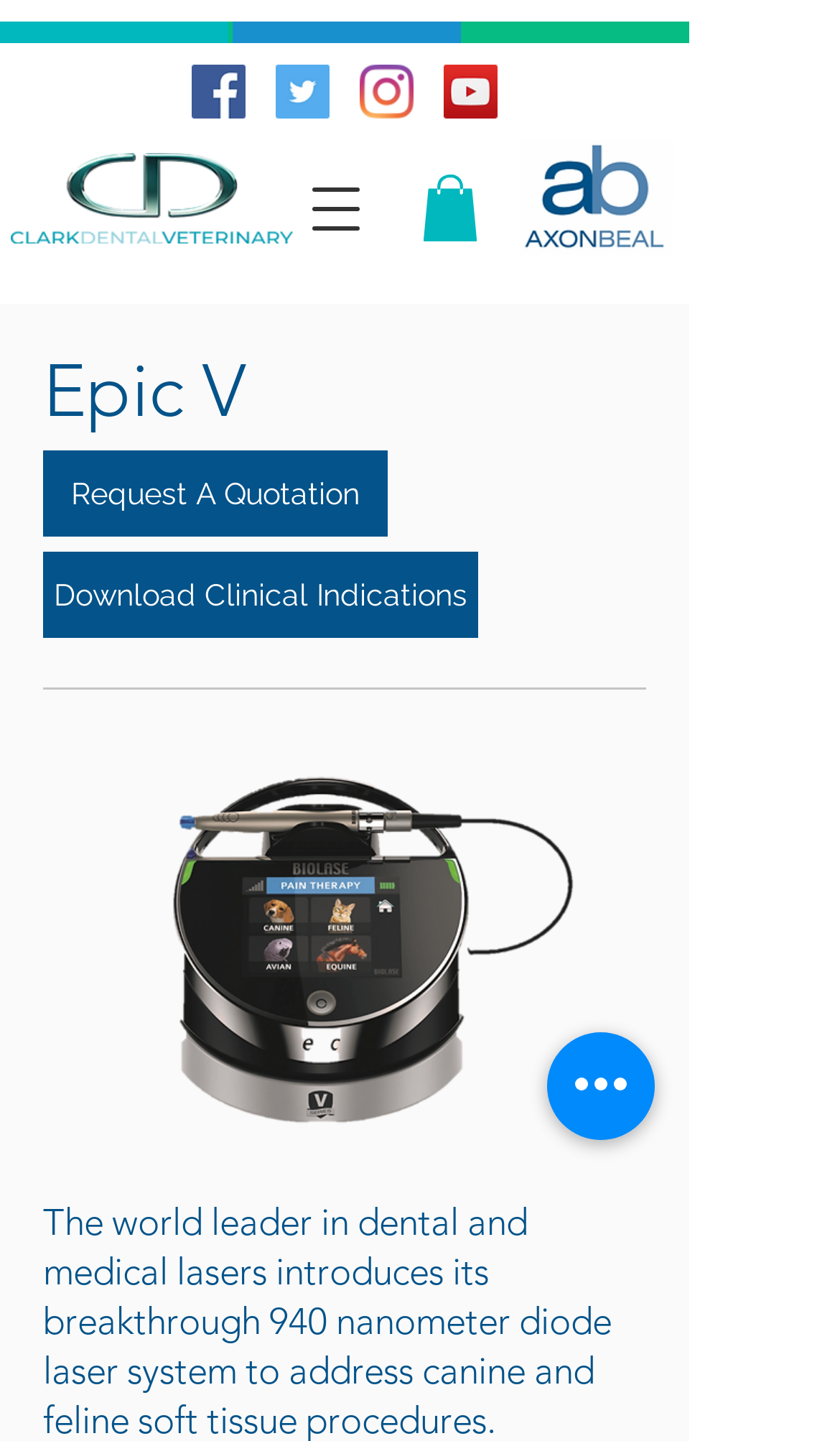Please specify the bounding box coordinates of the clickable section necessary to execute the following command: "Get help from Google Nest Help Center".

None